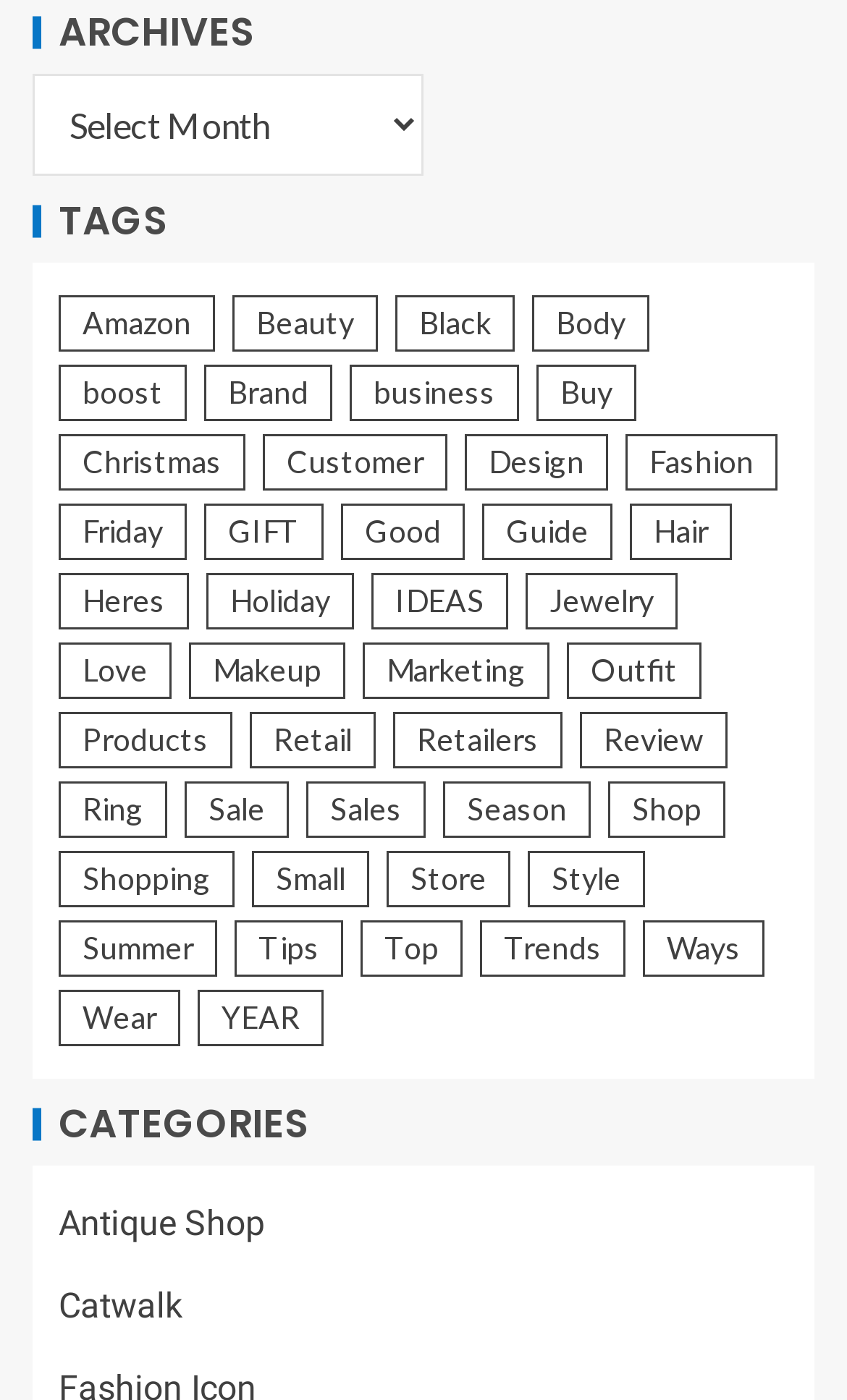Locate the bounding box coordinates of the clickable element to fulfill the following instruction: "Click on the 'Amazon' tag". Provide the coordinates as four float numbers between 0 and 1 in the format [left, top, right, bottom].

[0.069, 0.211, 0.254, 0.251]